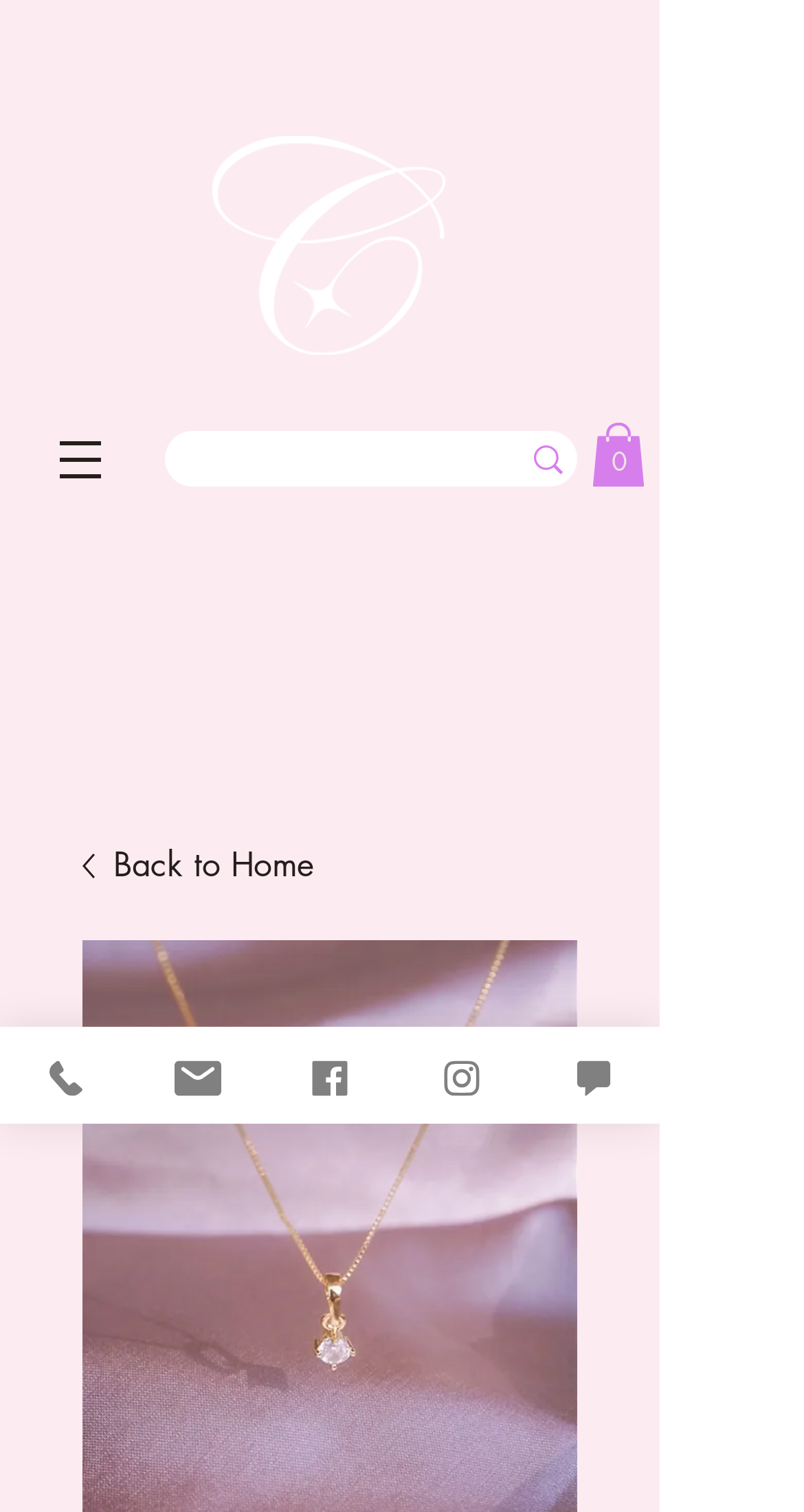Locate the bounding box coordinates of the area where you should click to accomplish the instruction: "Search for products".

[0.205, 0.285, 0.718, 0.322]